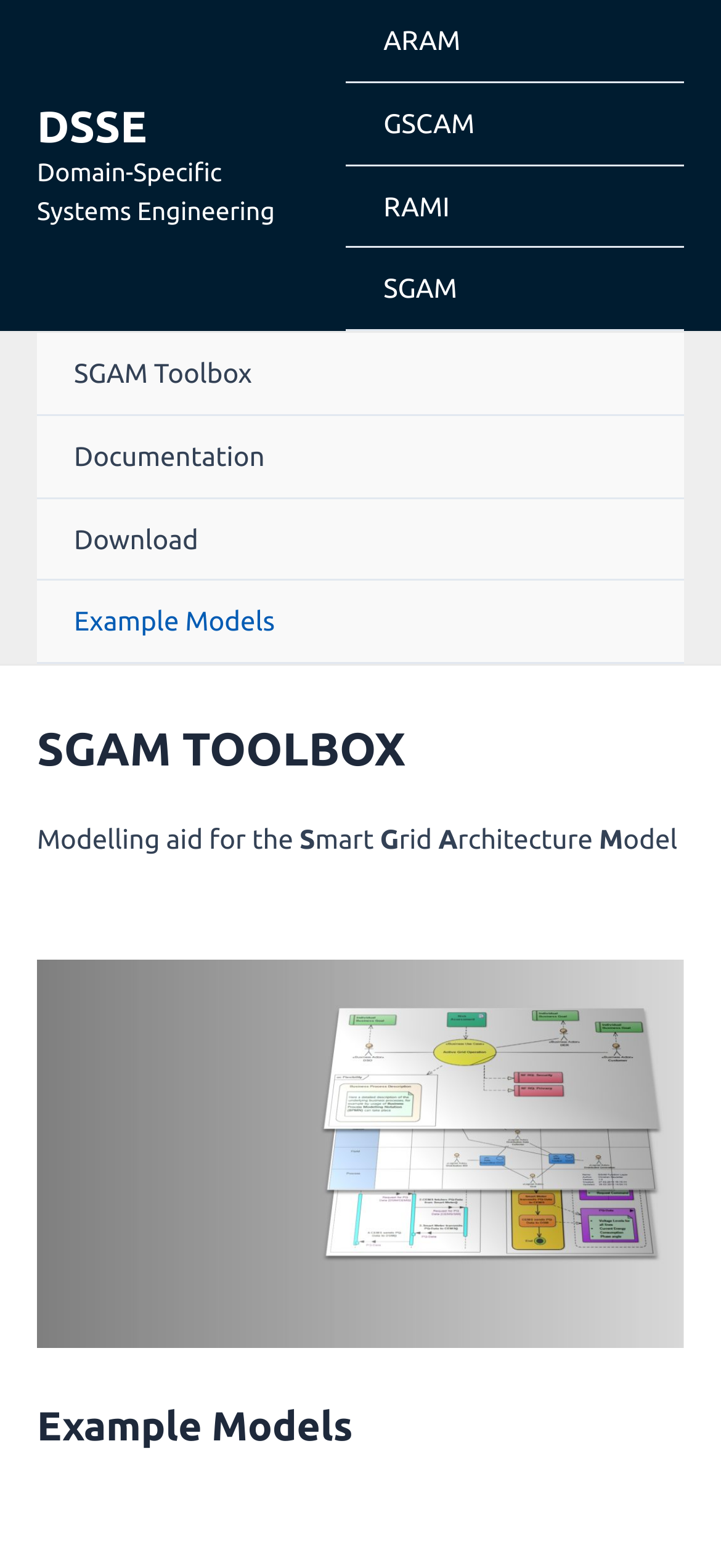Identify the bounding box coordinates of the element that should be clicked to fulfill this task: "go to DSSE". The coordinates should be provided as four float numbers between 0 and 1, i.e., [left, top, right, bottom].

[0.051, 0.066, 0.204, 0.096]